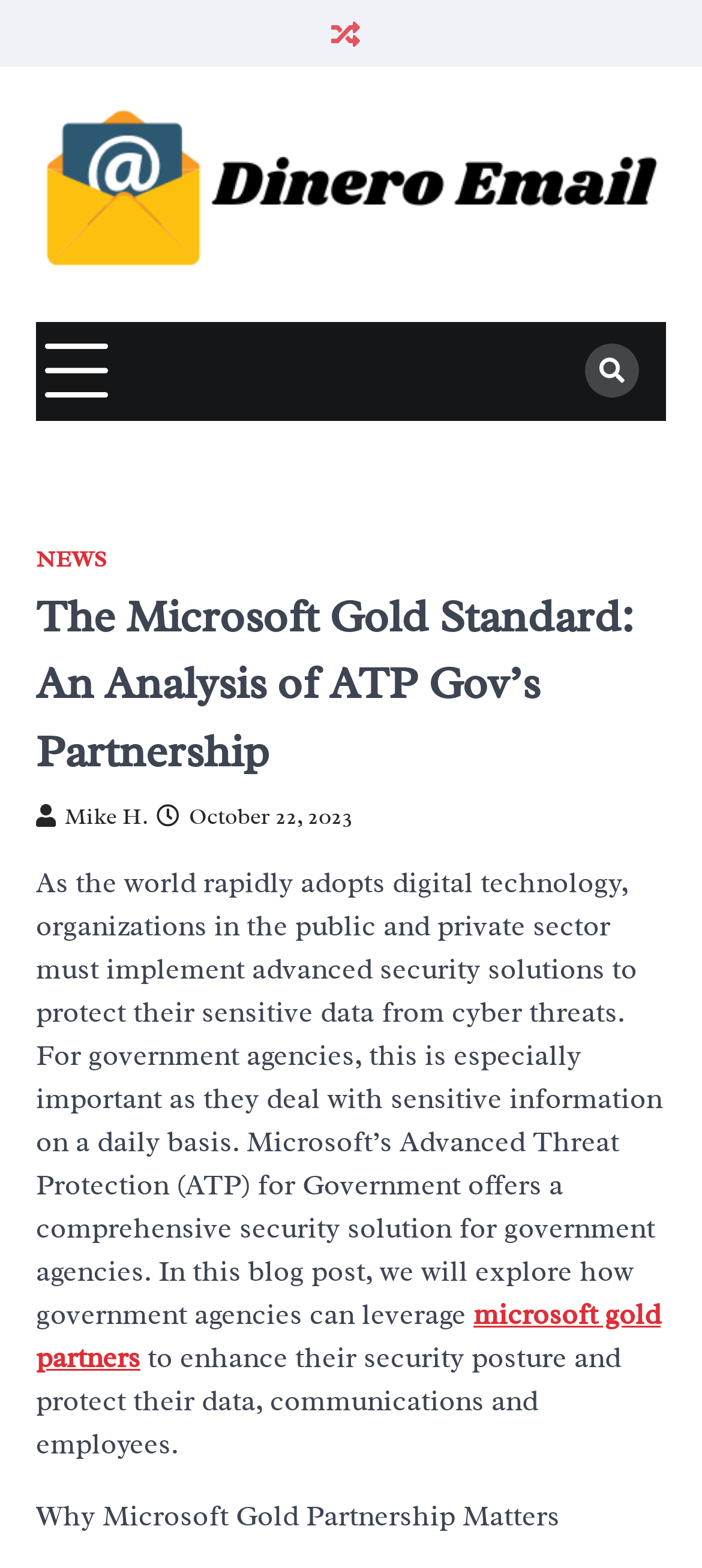Based on the image, provide a detailed response to the question:
Who is the author of the blog post?

The author of the blog post is mentioned as 'Mike H.' which can be found next to the date 'October 22, 2023' in the blog post metadata.